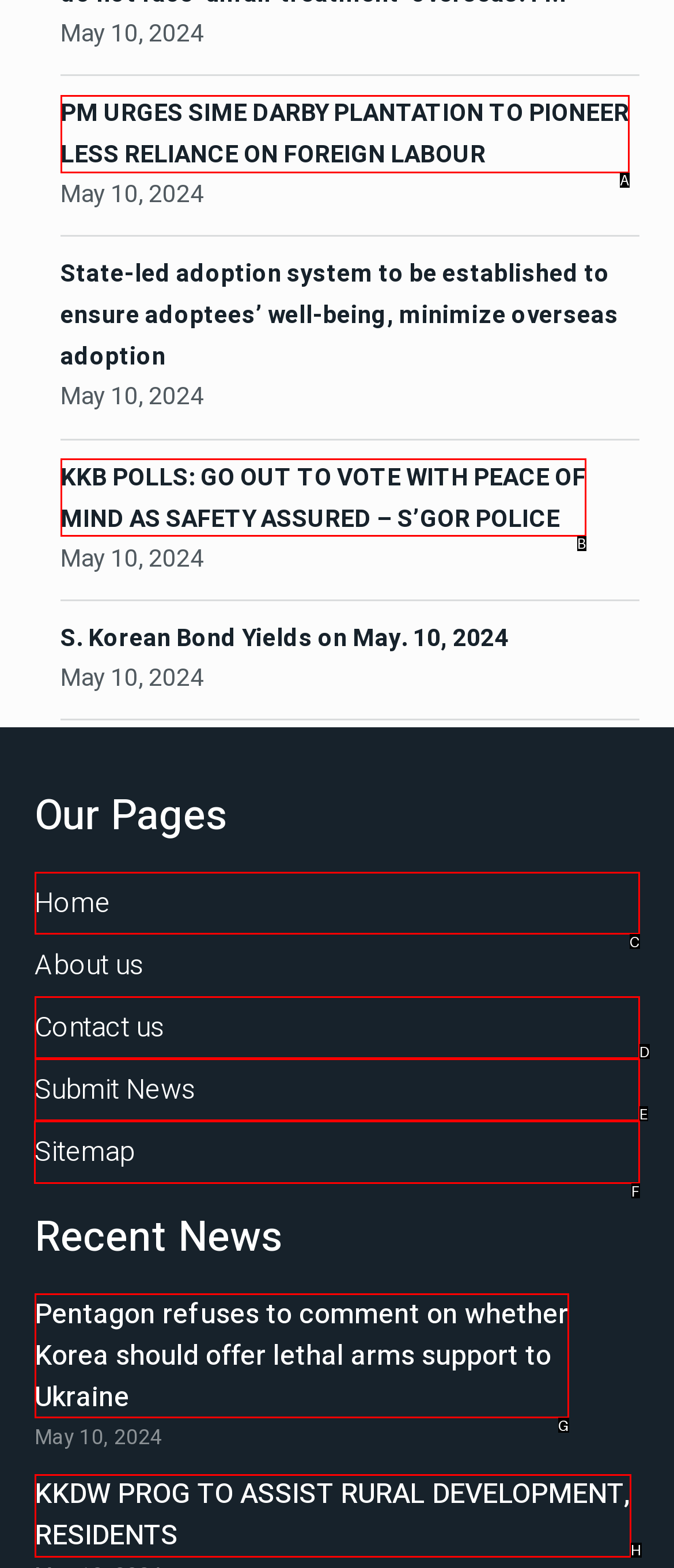Identify the HTML element to click to execute this task: View Sitemap Respond with the letter corresponding to the proper option.

F